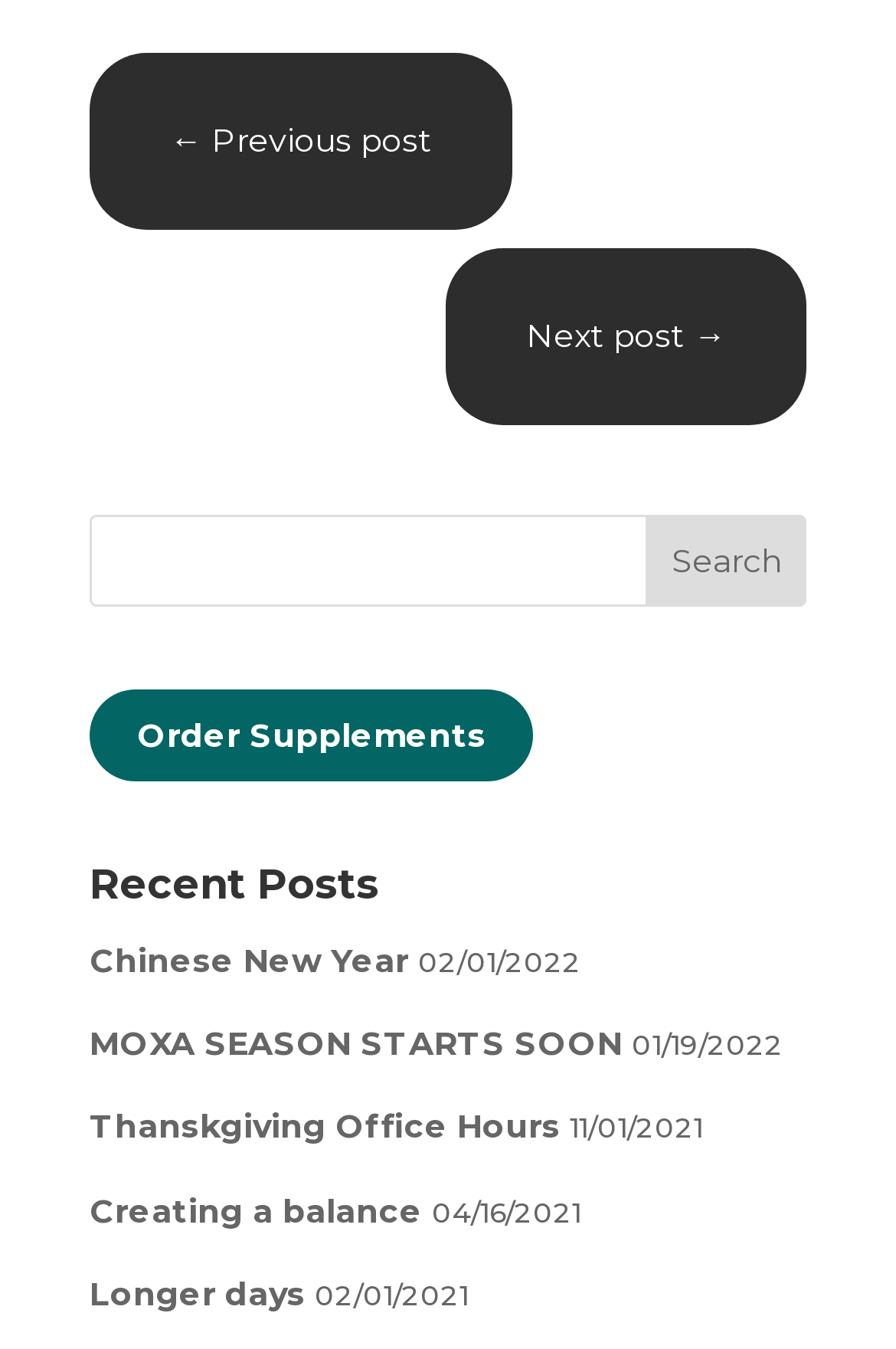Review the image closely and give a comprehensive answer to the question: How many links are there in the 'Recent Posts' section?

The 'Recent Posts' section contains five links: 'Chinese New Year', 'MOXA SEASON STARTS SOON', 'Thanskgiving Office Hours', 'Creating a balance', and 'Longer days'.